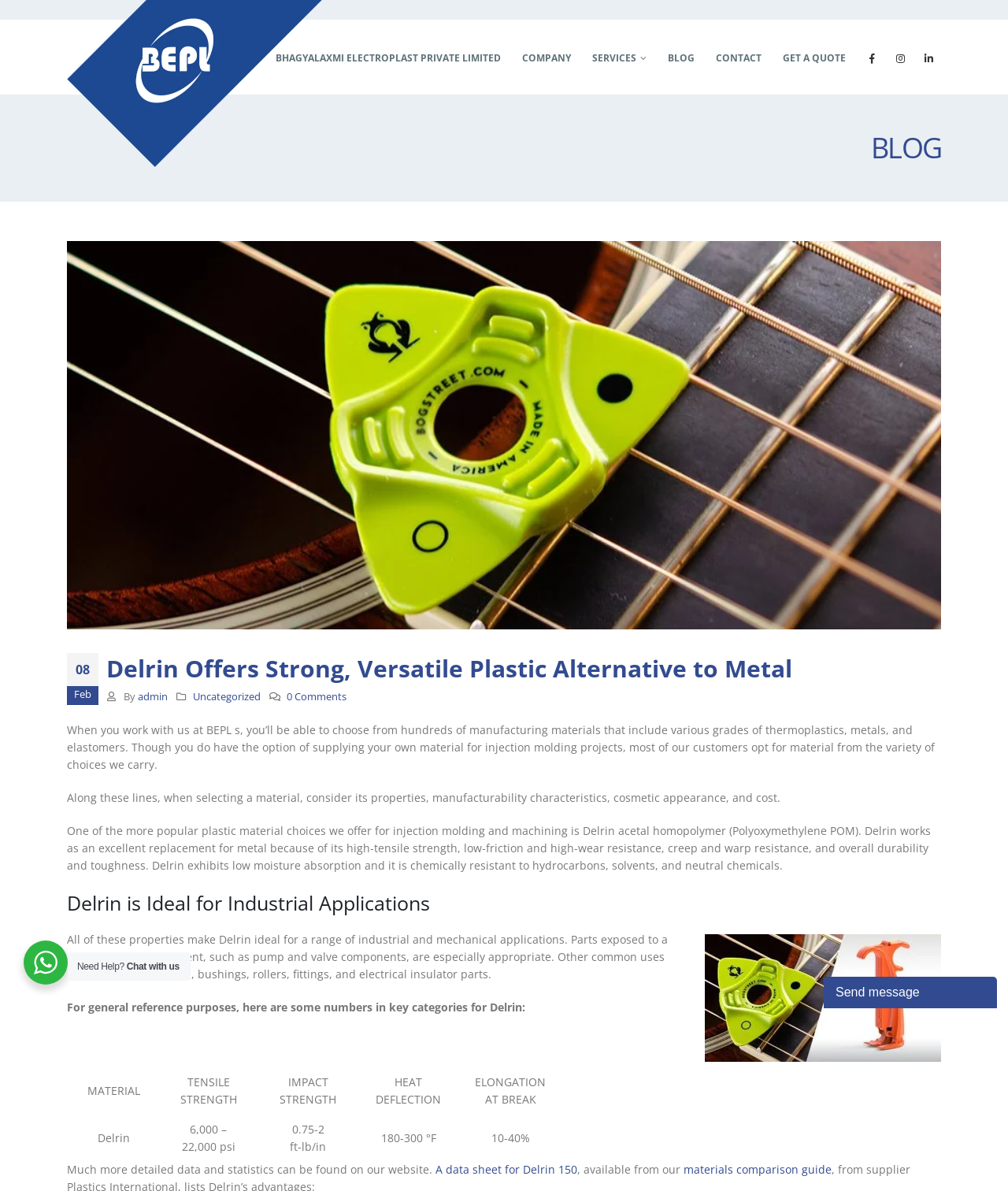Find the bounding box coordinates of the element's region that should be clicked in order to follow the given instruction: "Click the 'A data sheet for Delrin 150' link". The coordinates should consist of four float numbers between 0 and 1, i.e., [left, top, right, bottom].

[0.432, 0.975, 0.573, 0.988]